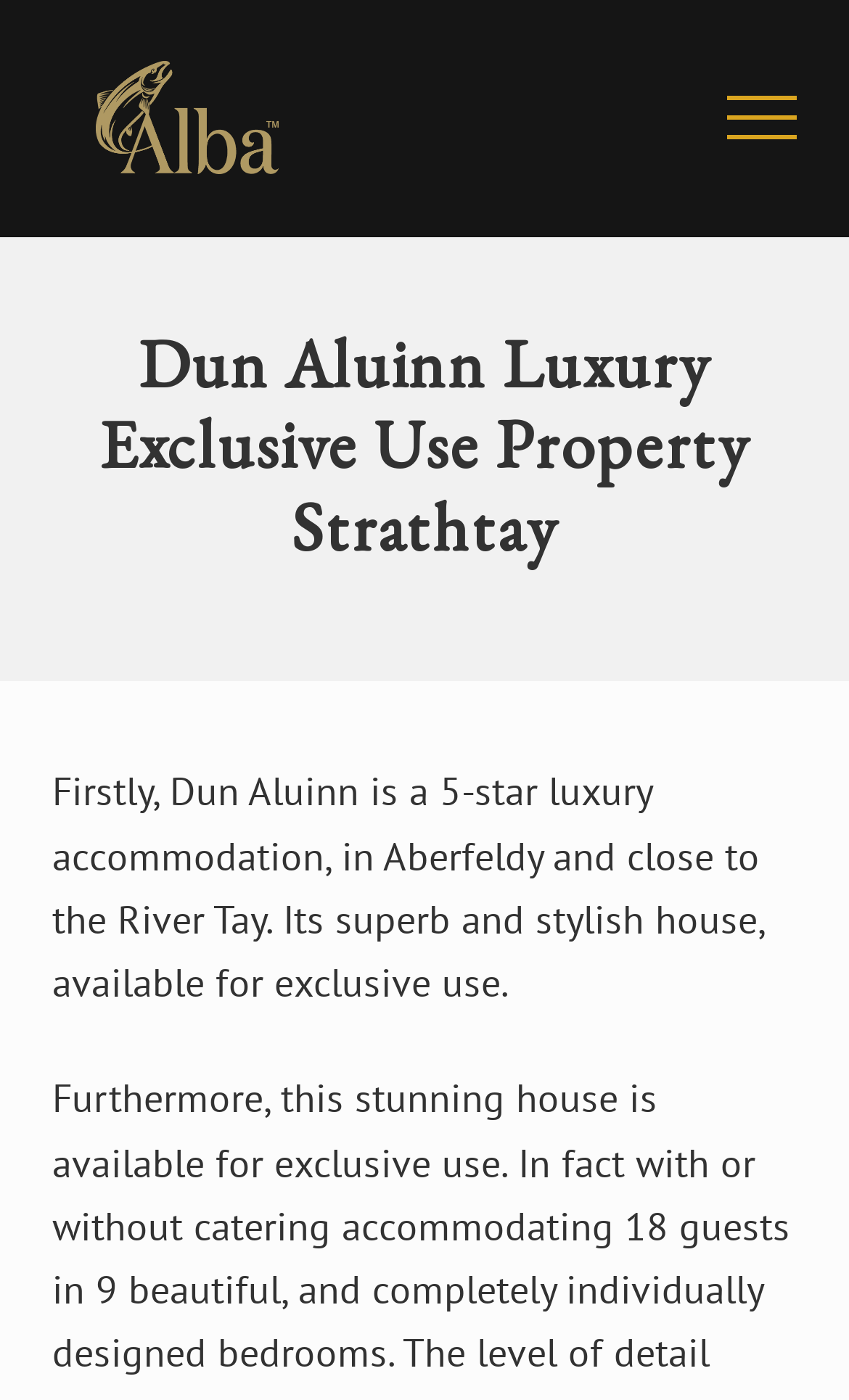Provide the bounding box coordinates of the UI element this sentence describes: "Menu".

[0.815, 0.045, 0.979, 0.123]